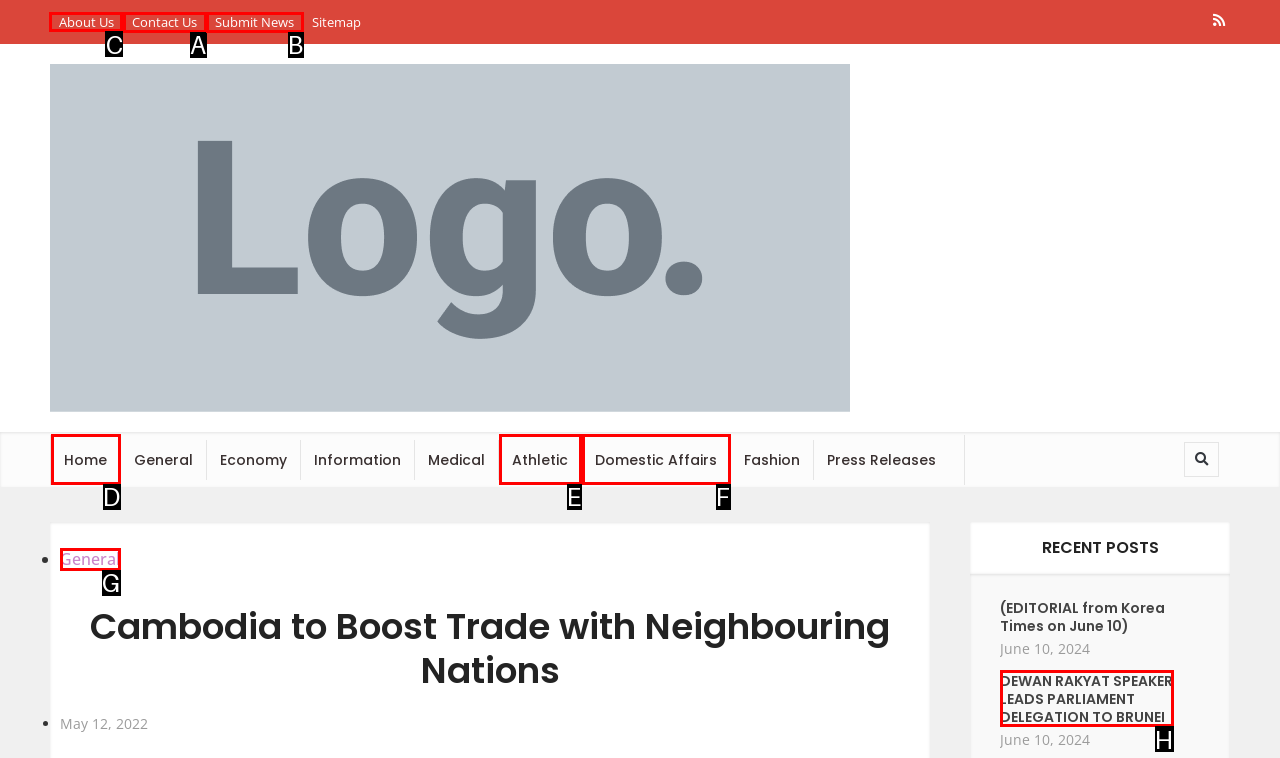Select the correct option from the given choices to perform this task: click on About Us. Provide the letter of that option.

C